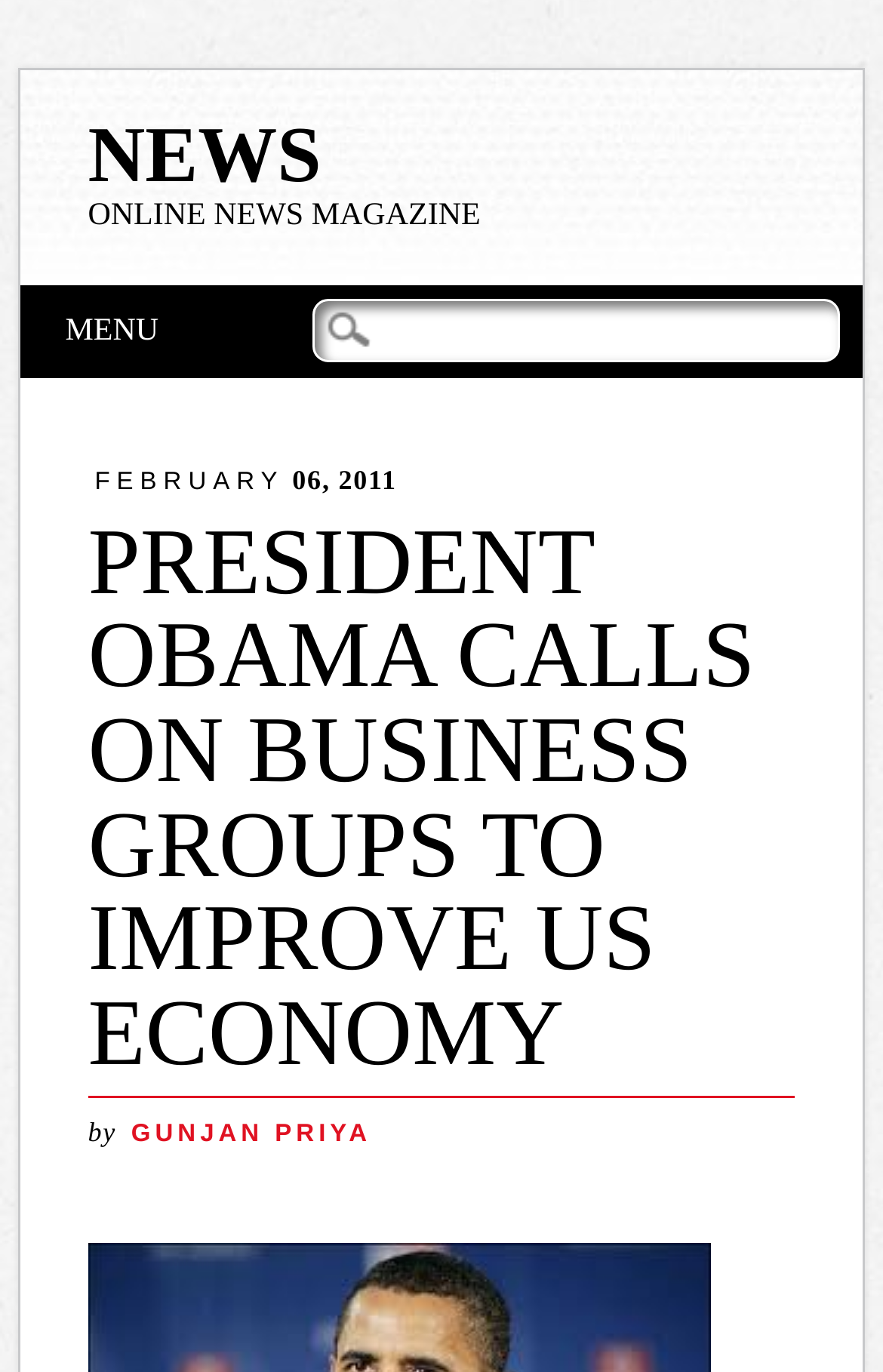Analyze and describe the webpage in a detailed narrative.

The webpage is about news, specifically an article titled "President Obama calls on business groups to improve US economy". At the top, there is a heading "NEWS" followed by a link with the same text. Next to it, there is another heading "ONLINE NEWS MAGAZINE". 

Below these headings, there is a main menu section with a link to "Skip to content" and a static text "MENU". To the right of the main menu, there is a search bar with a label "Search for:".

The main content of the webpage is an article with a heading "PRESIDENT OBAMA CALLS ON BUSINESS GROUPS TO IMPROVE US ECONOMY". Above the heading, there is a link to the date "FEBRUARY 06, 2011". The article is attributed to "GUNJAN PRIYA", indicated by a link below the heading.